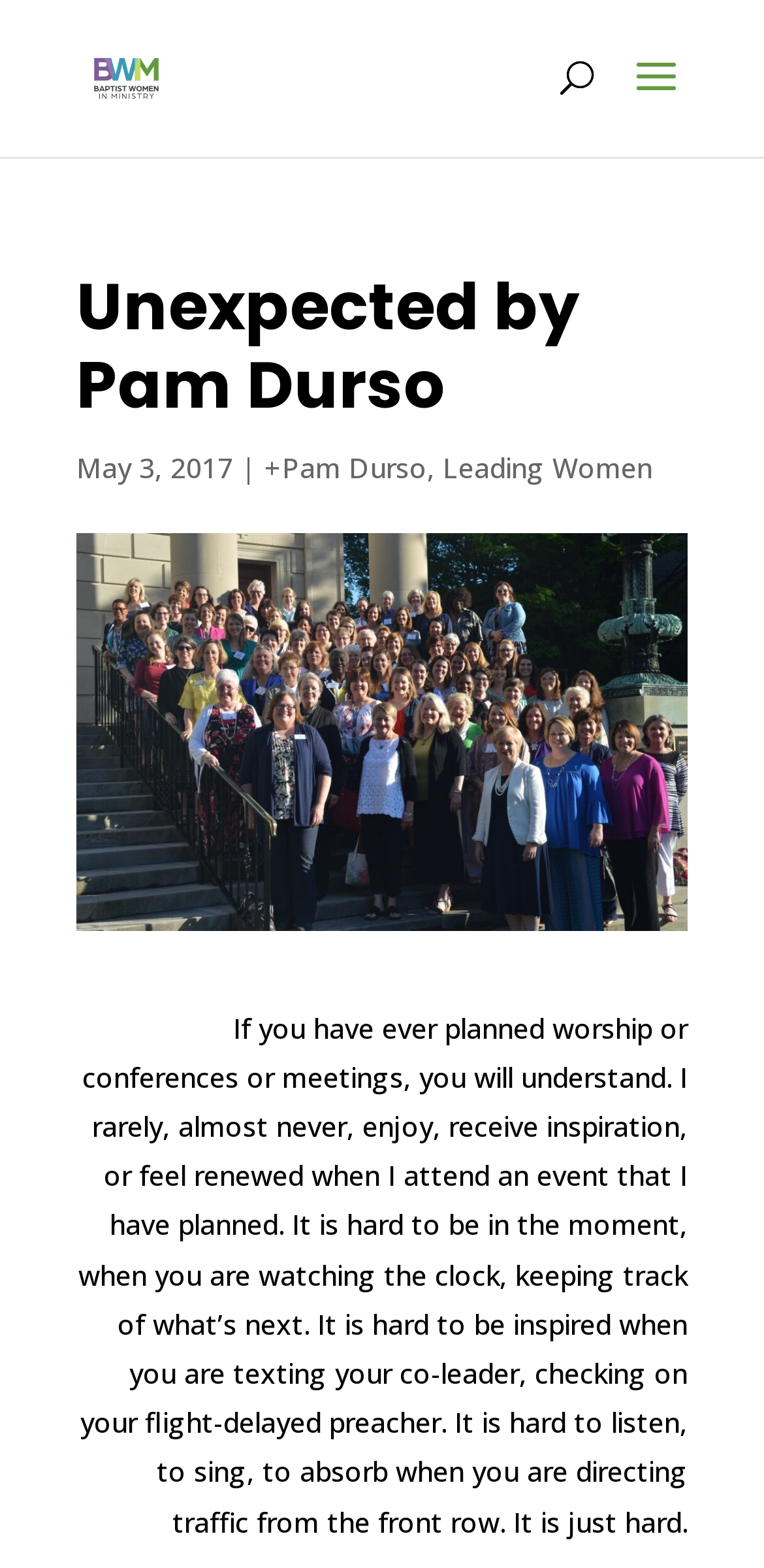Find the bounding box coordinates for the element described here: "alt="Baptist Women in Ministry"".

[0.11, 0.036, 0.221, 0.06]